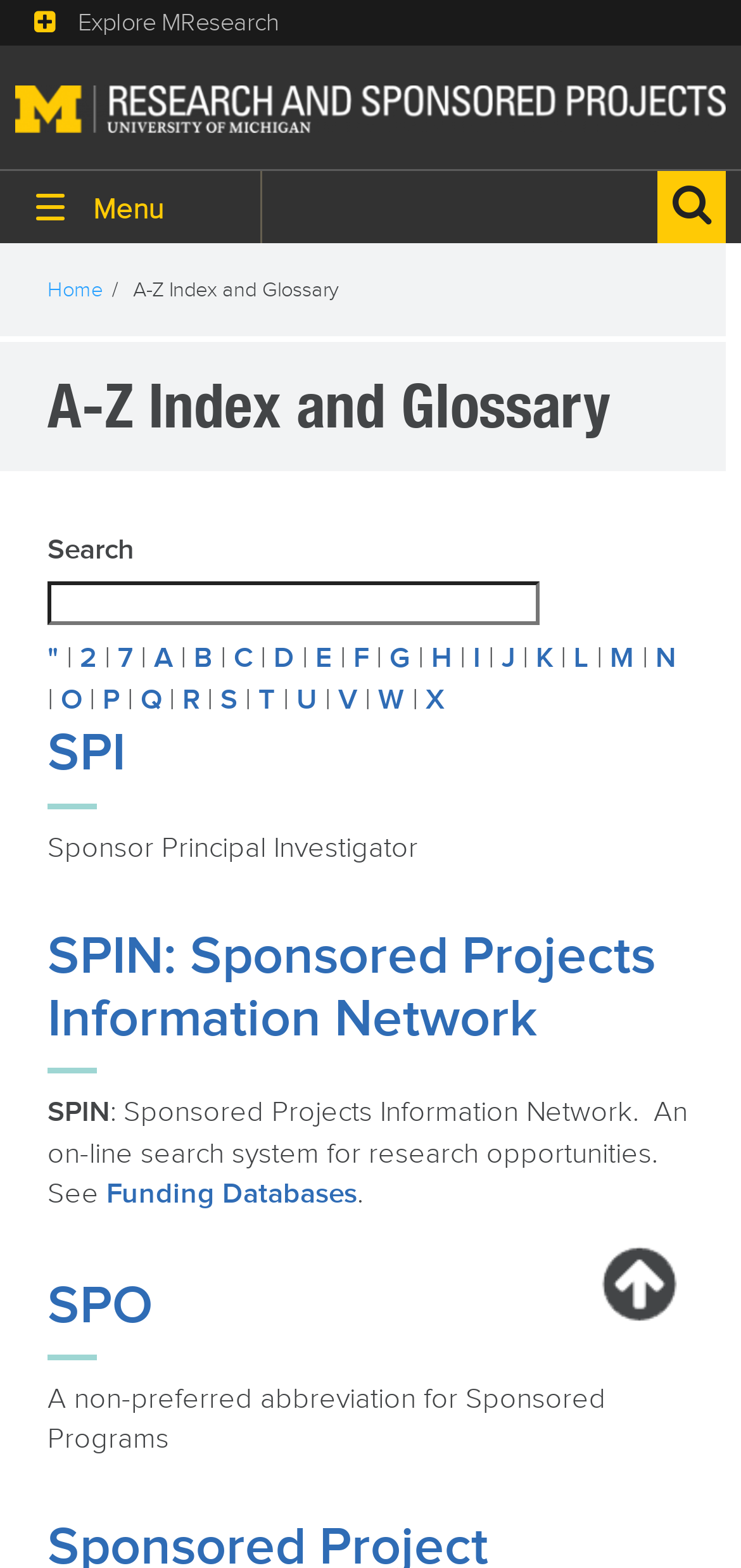Please determine the bounding box coordinates of the element to click in order to execute the following instruction: "Go to Home". The coordinates should be four float numbers between 0 and 1, specified as [left, top, right, bottom].

[0.064, 0.177, 0.138, 0.193]